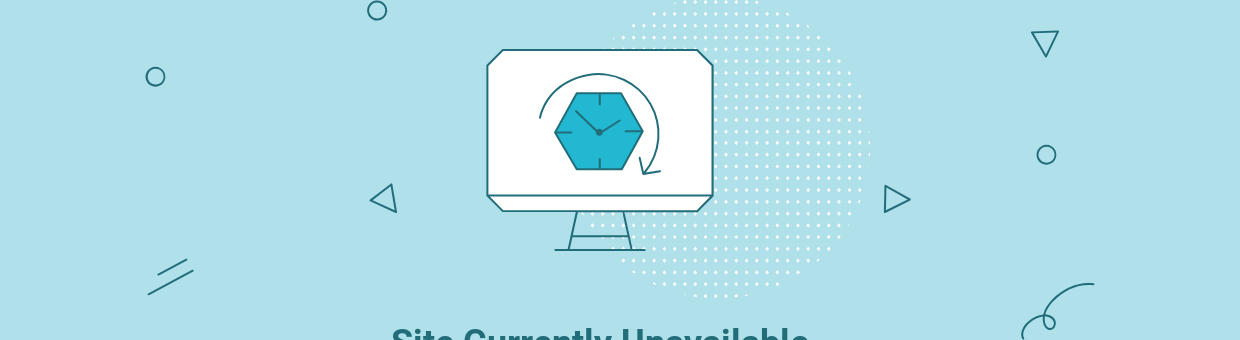Create a vivid and detailed description of the image.

The image features a light blue backdrop adorned with various abstract shapes, including circles and triangles, creating a modern and playful aesthetic. In the center, a computer monitor displays a stylized icon of a clock enclosed within a hexagon, symbolizing time or waiting. Beneath this graphic, the text reads "Site Currently Unavailable," indicating that the website is not accessible at the moment. This design effectively communicates a message of temporary inaccessibility while maintaining a visually engaging and contemporary feel.